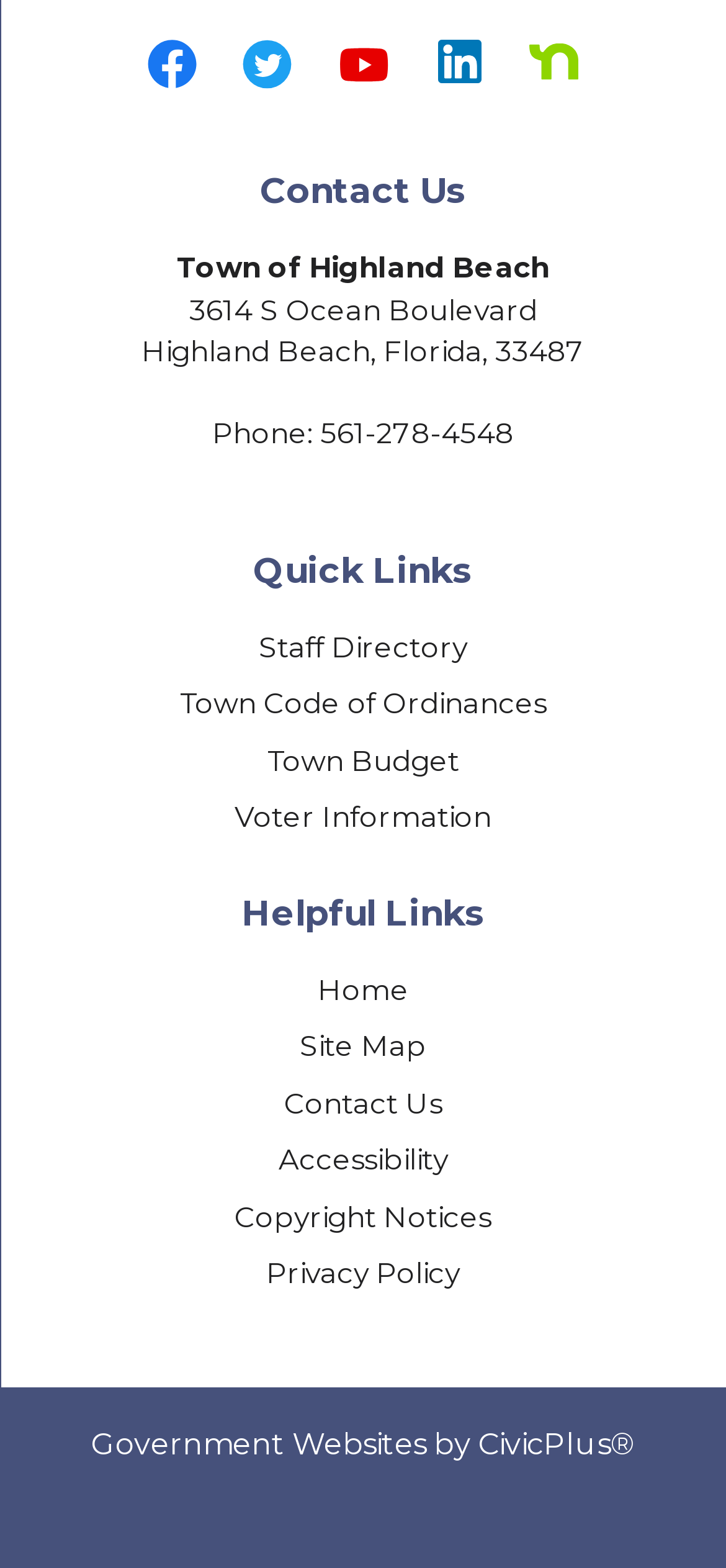What is the phone number of the town?
Look at the screenshot and give a one-word or phrase answer.

561-278-4548